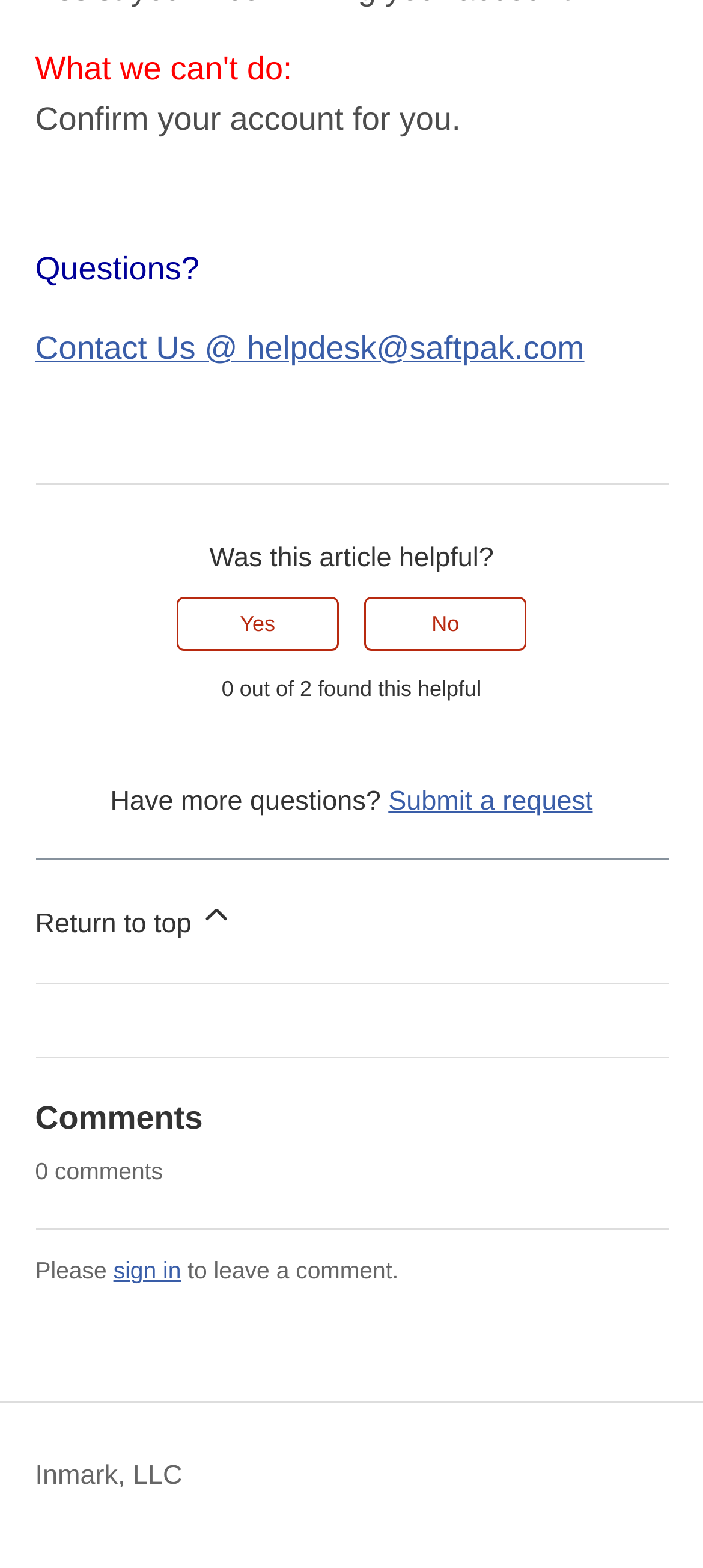Give a one-word or one-phrase response to the question: 
What is the text below the 'Was this article helpful?' heading?

0 out of 2 found this helpful